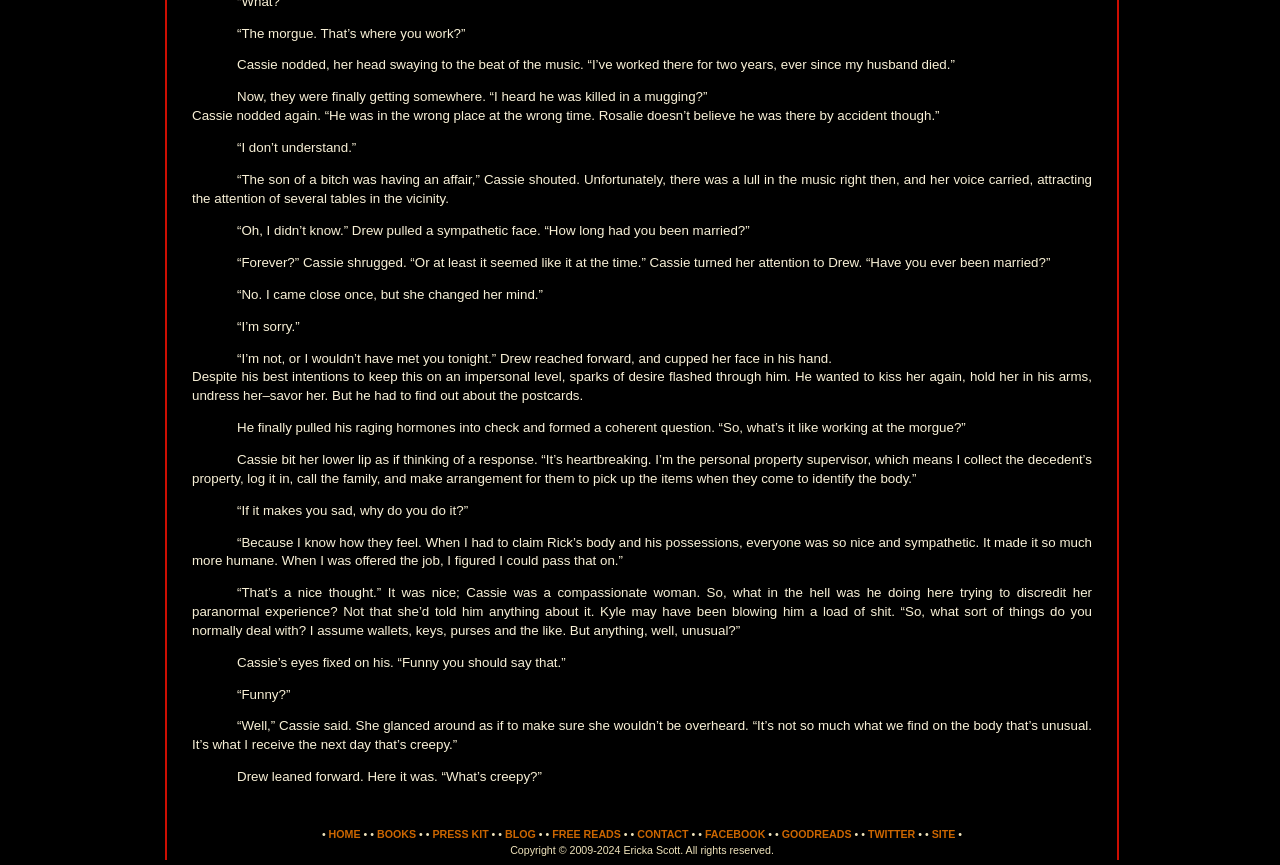For the following element description, predict the bounding box coordinates in the format (top-left x, top-left y, bottom-right x, bottom-right y). All values should be floating point numbers between 0 and 1. Description: Free Reads

[0.431, 0.957, 0.485, 0.971]